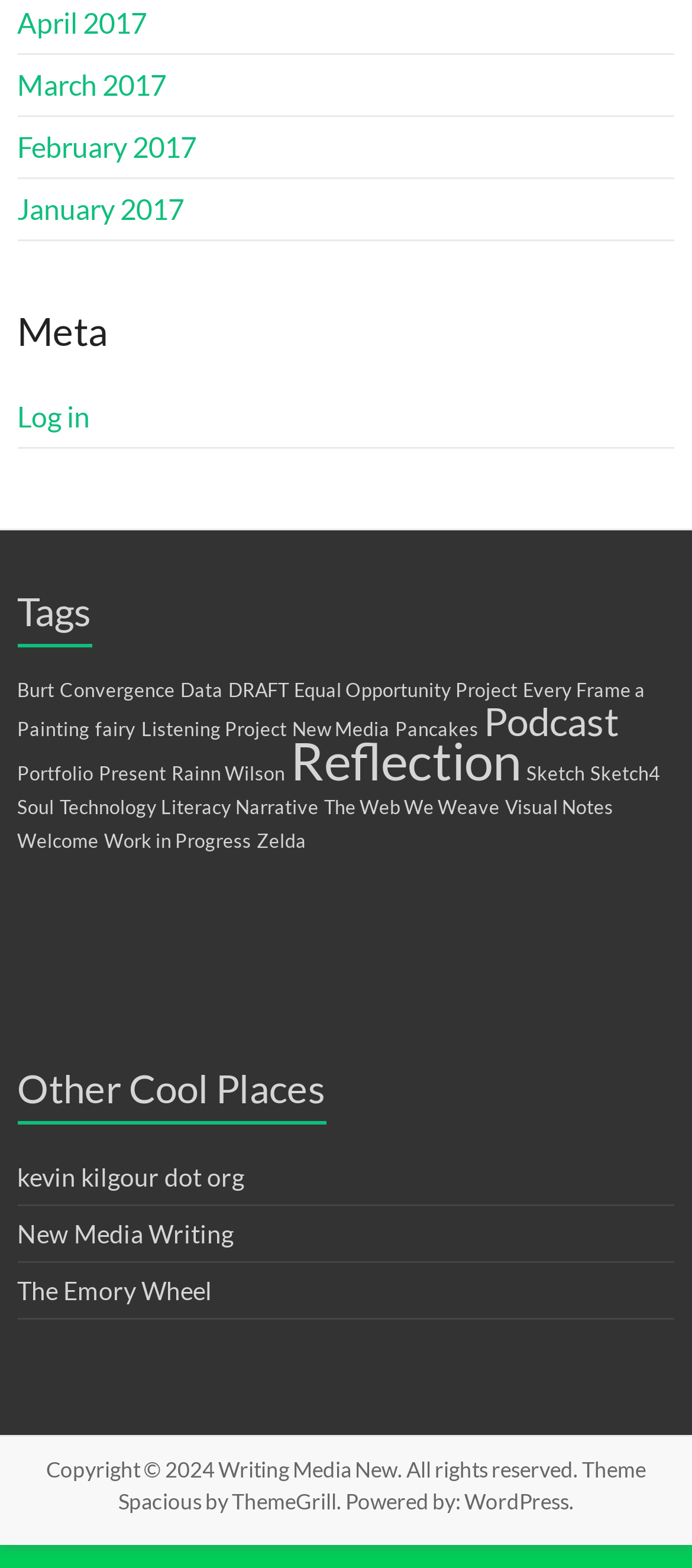Determine the bounding box coordinates of the element that should be clicked to execute the following command: "View the 'Tags' section".

[0.025, 0.372, 0.975, 0.428]